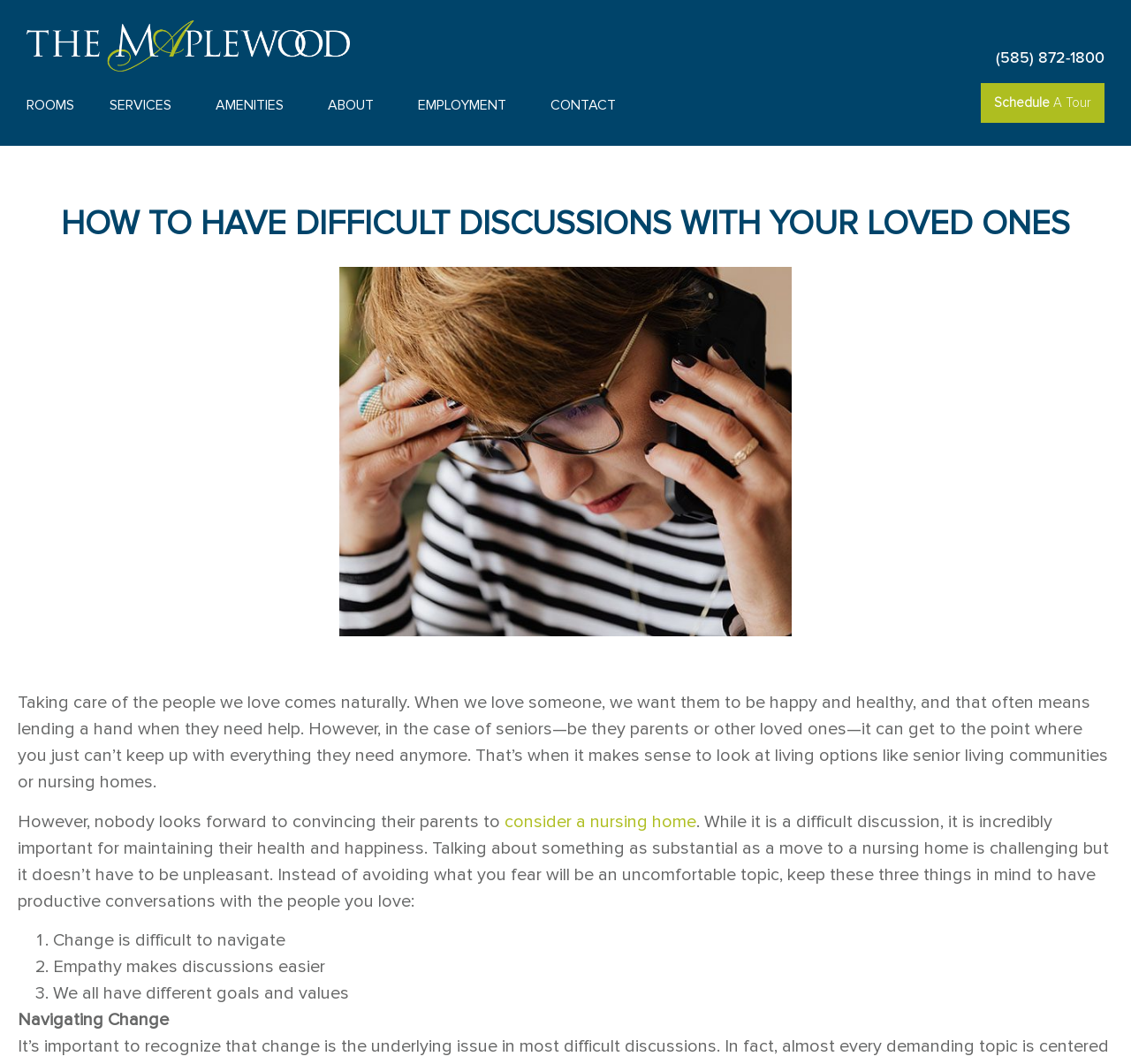Determine the coordinates of the bounding box for the clickable area needed to execute this instruction: "Click the 'ROOMS' link".

[0.023, 0.08, 0.066, 0.118]